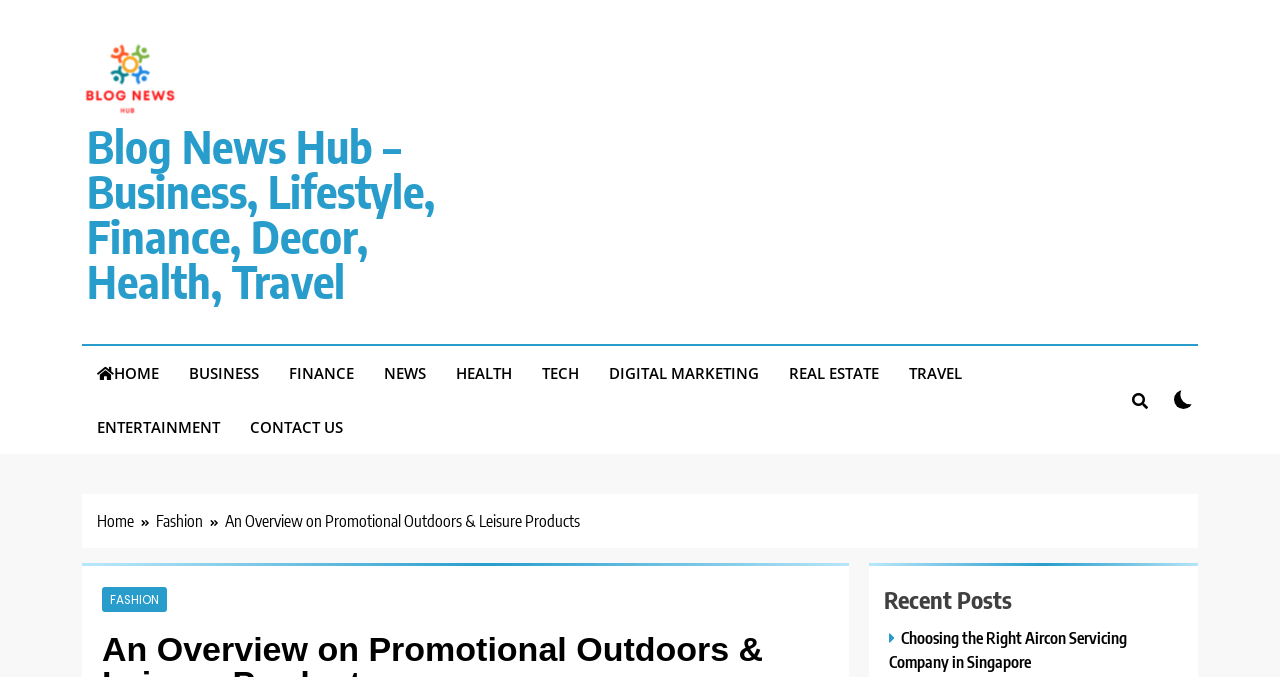What type of products are promoted on this webpage?
Please look at the screenshot and answer using one word or phrase.

Promotional Outdoors & Leisure Products